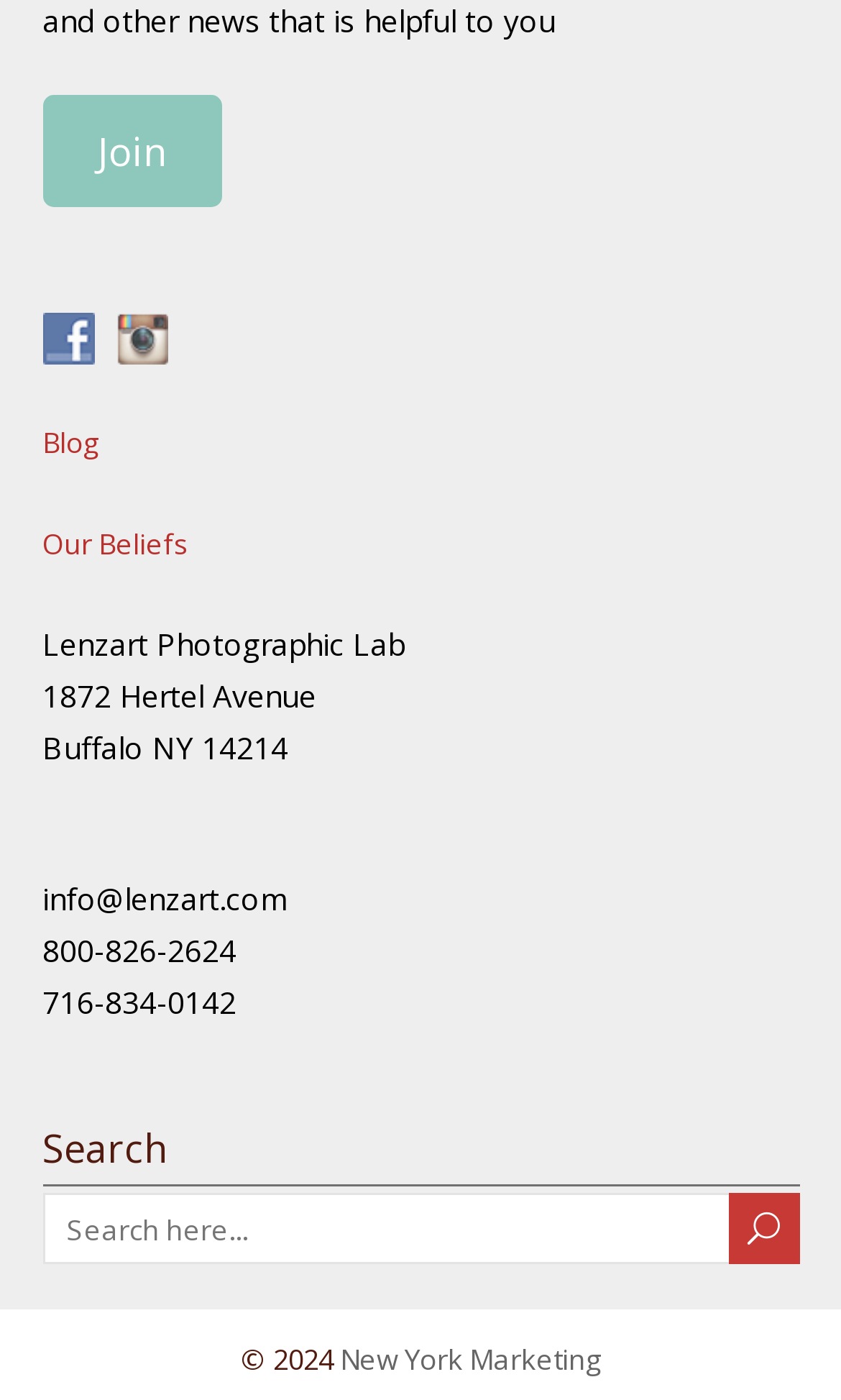Please specify the bounding box coordinates of the element that should be clicked to execute the given instruction: 'Visit the blog'. Ensure the coordinates are four float numbers between 0 and 1, expressed as [left, top, right, bottom].

[0.05, 0.302, 0.117, 0.33]